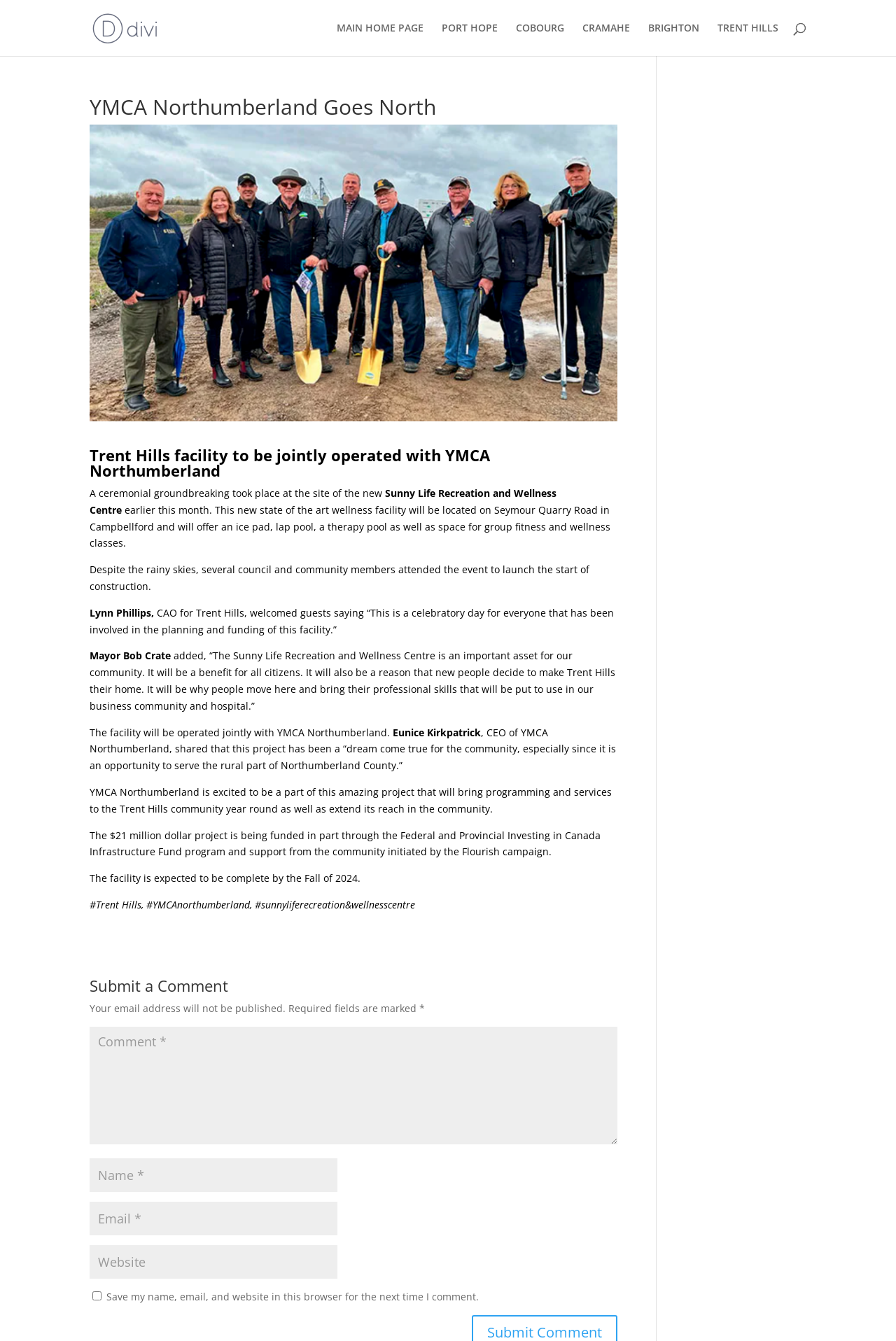Determine the bounding box for the HTML element described here: "input value="Email *" aria-describedby="email-notes" name="email"". The coordinates should be given as [left, top, right, bottom] with each number being a float between 0 and 1.

[0.1, 0.896, 0.377, 0.921]